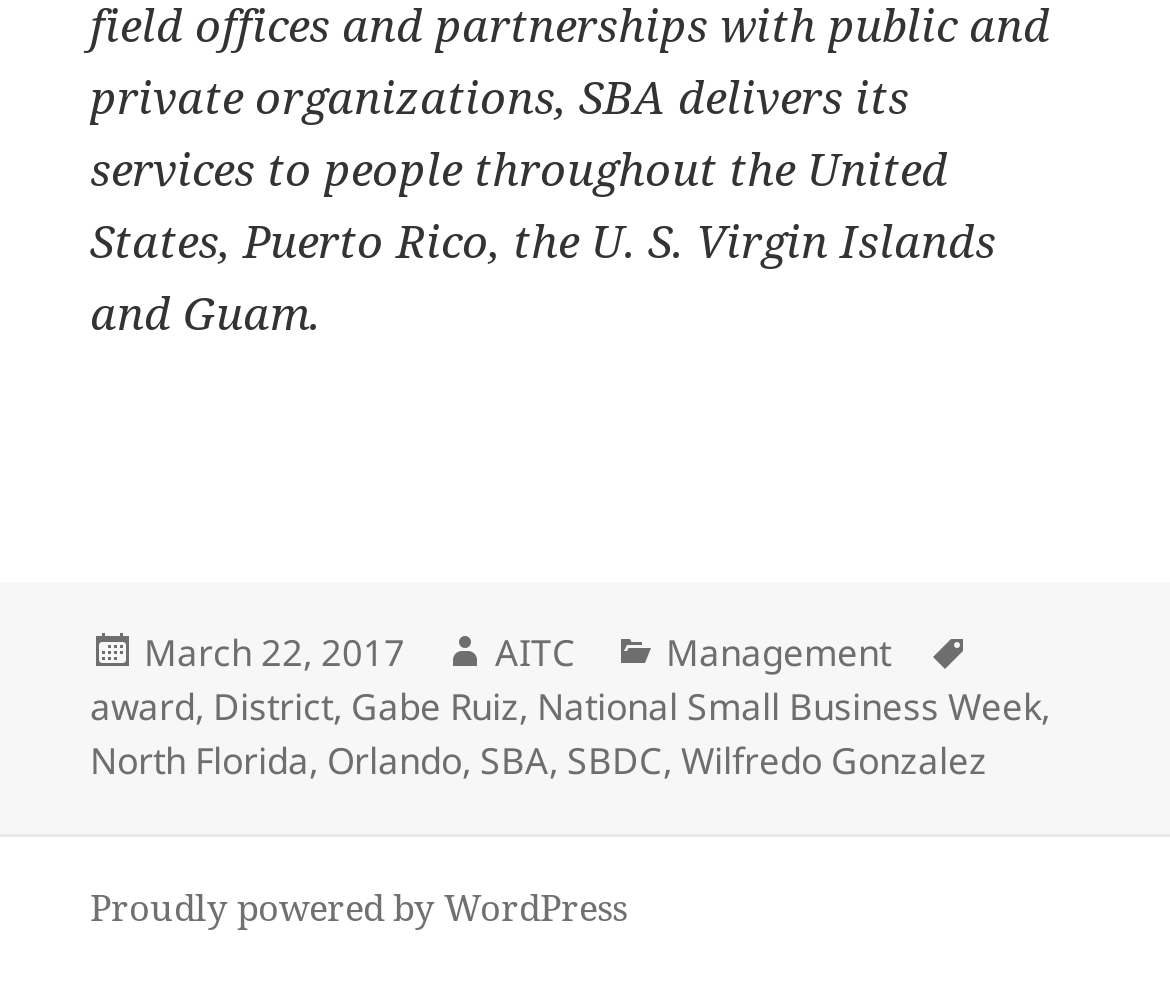Identify the bounding box coordinates of the region I need to click to complete this instruction: "Visit author's page".

[0.423, 0.639, 0.492, 0.694]